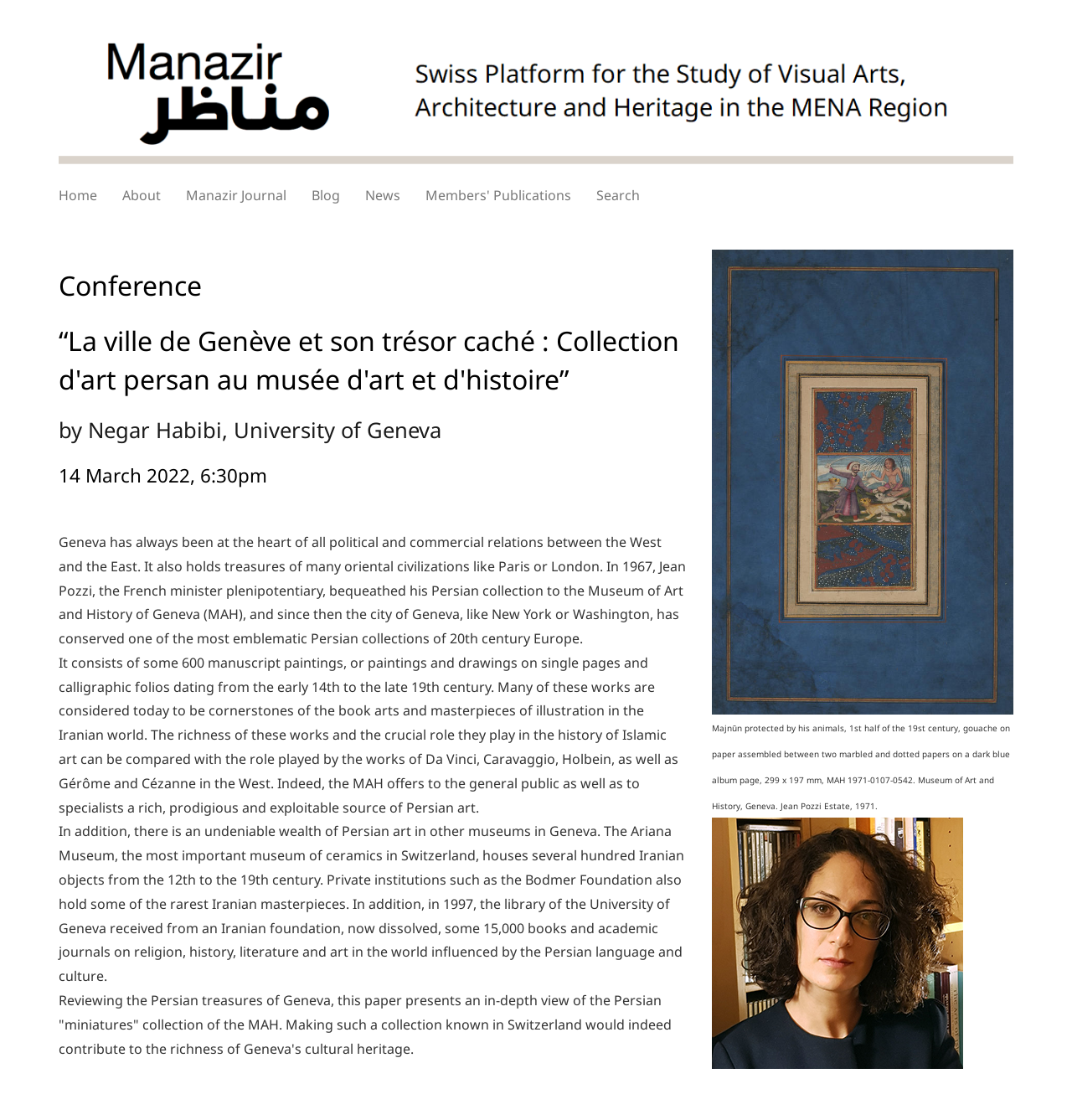Using the format (top-left x, top-left y, bottom-right x, bottom-right y), provide the bounding box coordinates for the described UI element. All values should be floating point numbers between 0 and 1: Search

[0.556, 0.166, 0.62, 0.182]